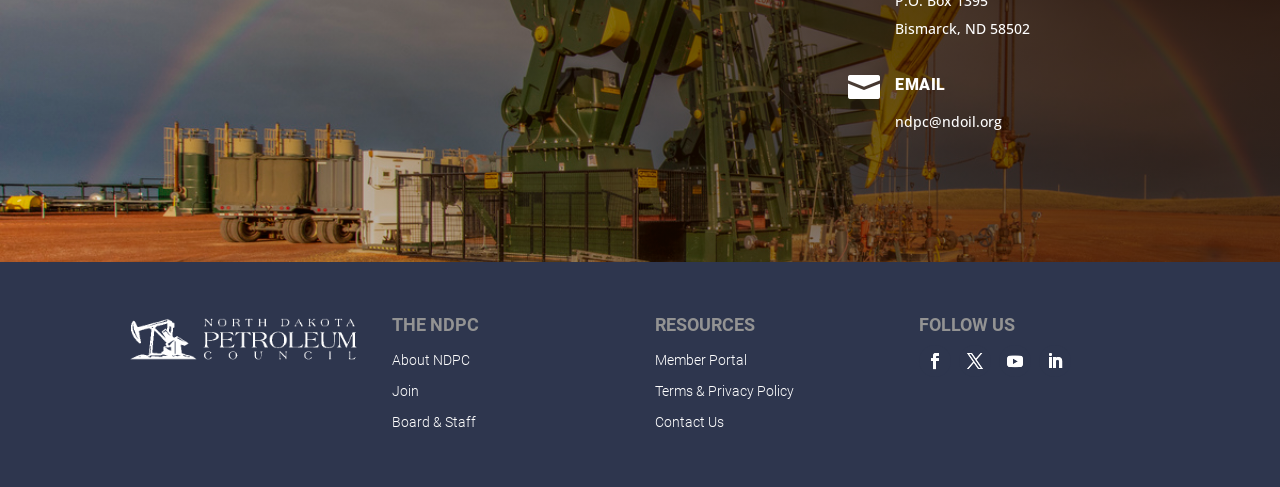What is the email address of NDPC?
Provide a short answer using one word or a brief phrase based on the image.

ndpc@ndoil.org